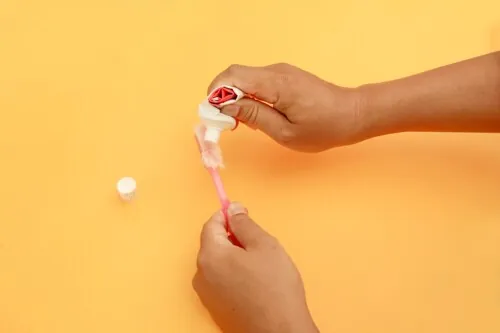Why is regular replacement of toothpaste important?
Refer to the screenshot and deliver a thorough answer to the question presented.

The scenario depicted in the image serves as a reminder that regular replacement of toothpaste is crucial for maintaining effective oral hygiene and maximizing the paste's protective qualities, ensuring optimal dental care.